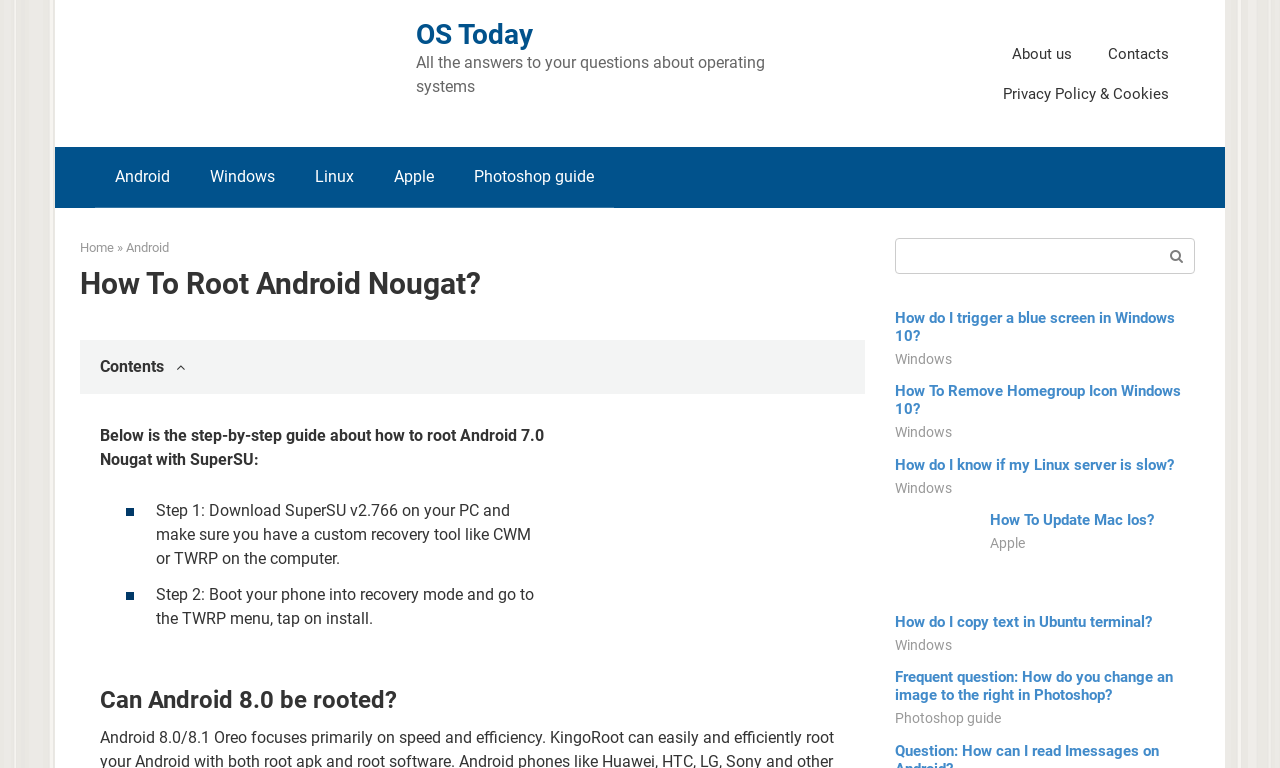Please find the bounding box coordinates of the element's region to be clicked to carry out this instruction: "Read the 'How To Root Android Nougat?' guide".

[0.062, 0.348, 0.676, 0.391]